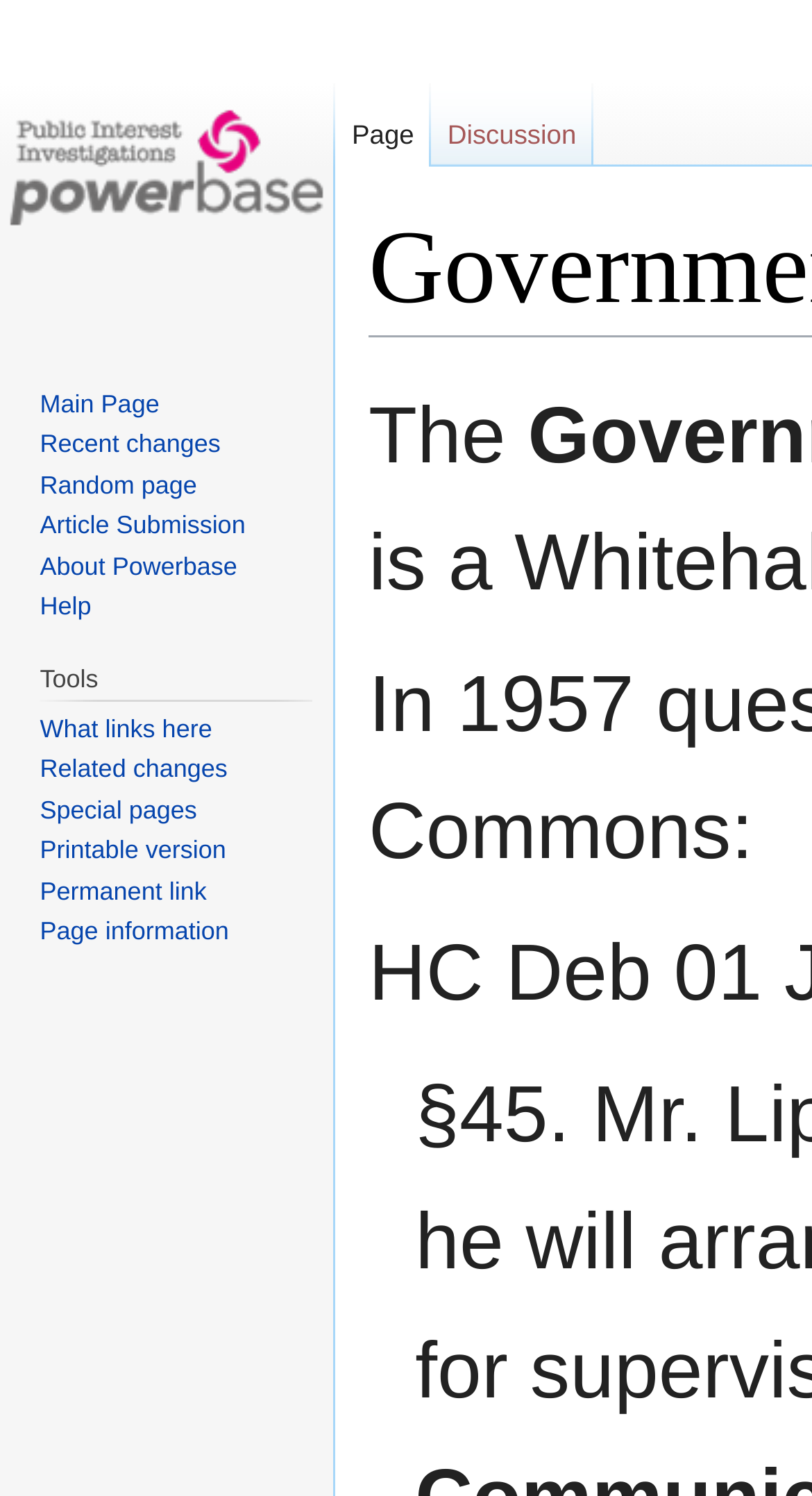What is the first navigation option?
Please provide a single word or phrase based on the screenshot.

Namespaces